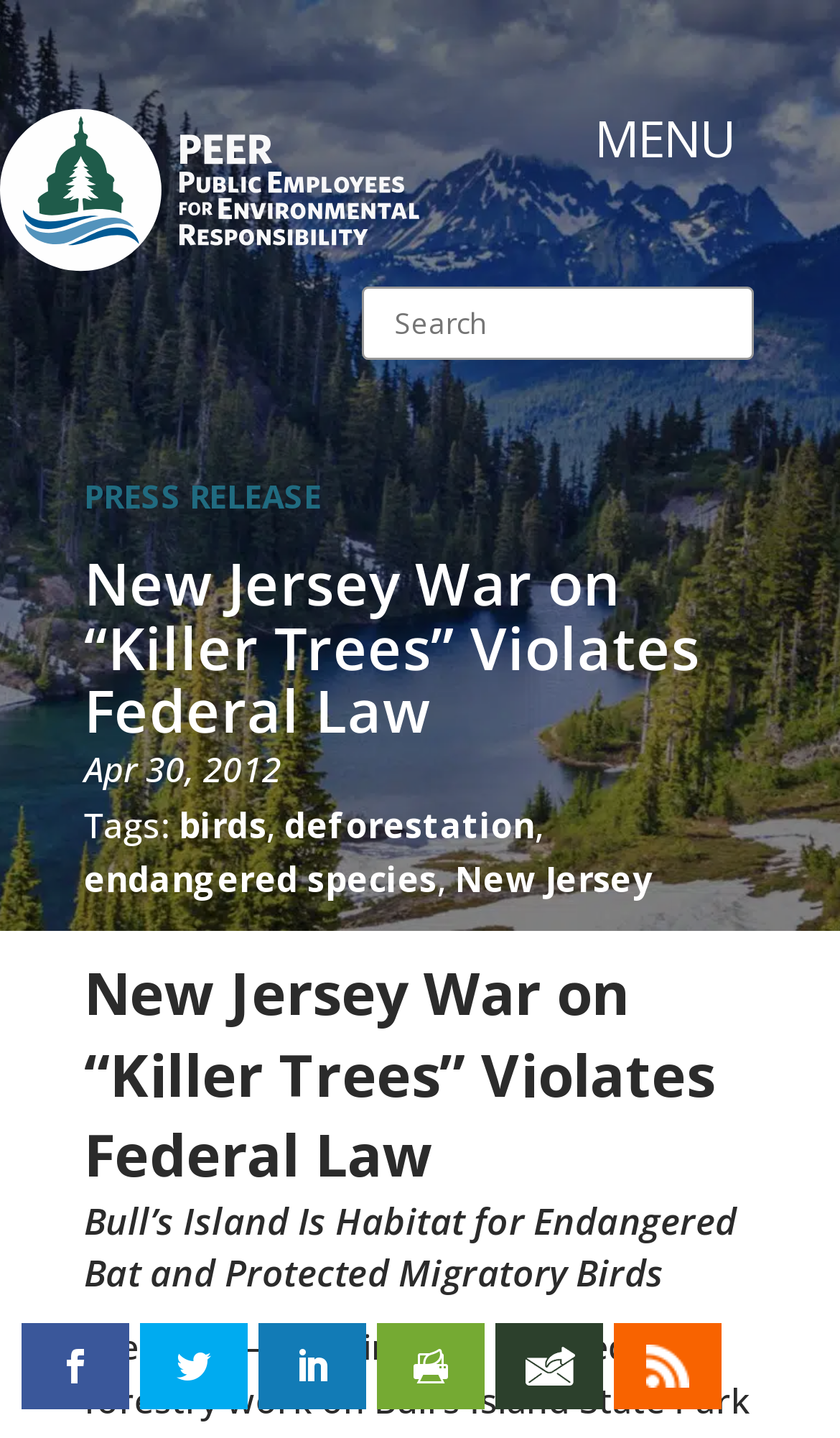Indicate the bounding box coordinates of the element that must be clicked to execute the instruction: "search for something". The coordinates should be given as four float numbers between 0 and 1, i.e., [left, top, right, bottom].

[0.5, 0.03, 0.9, 0.031]